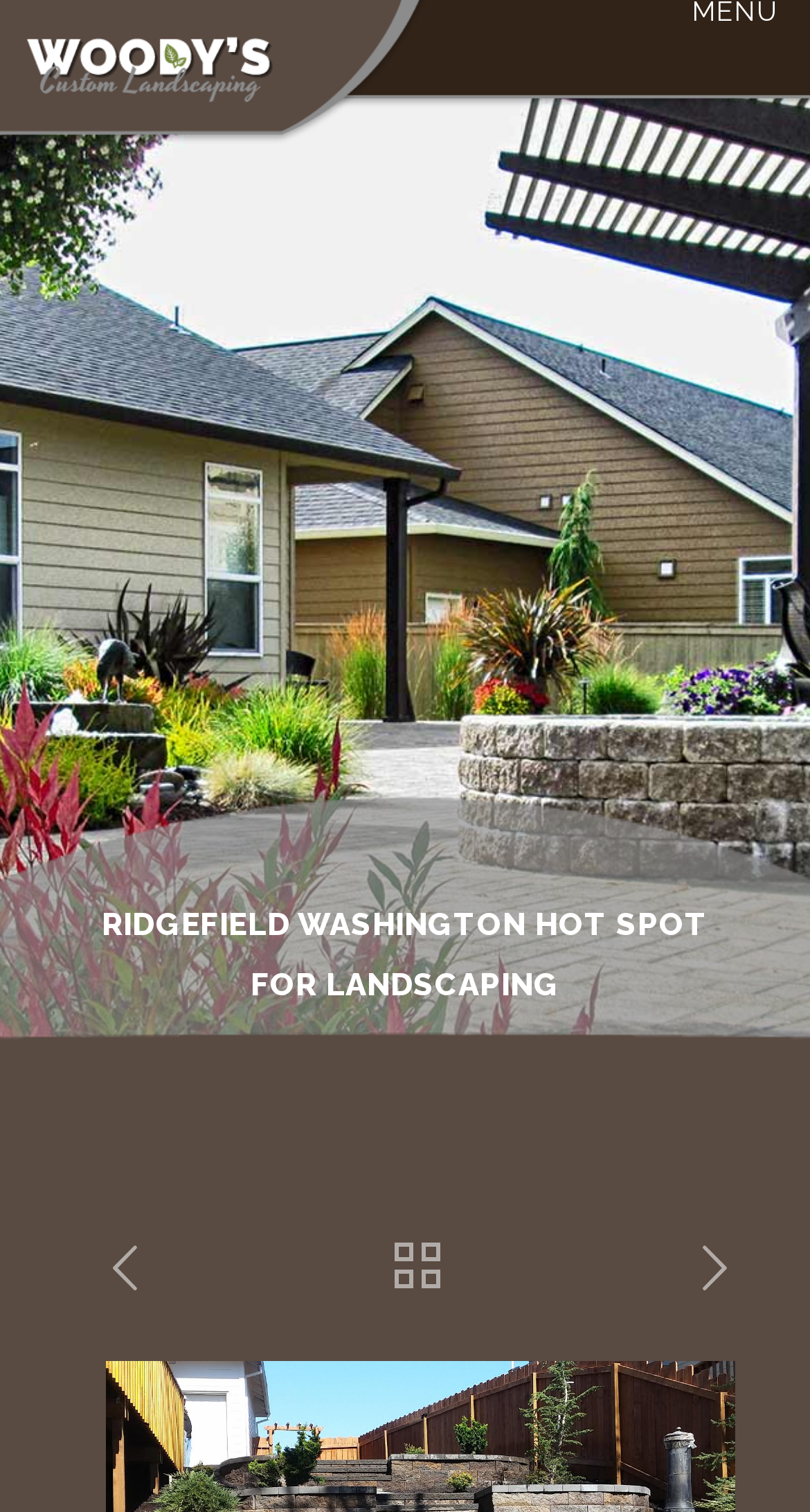Refer to the screenshot and give an in-depth answer to this question: What is the purpose of the image?

The image present on the webpage is likely used for decorative purposes, as it is associated with the link 'landscape contractor' and does not seem to serve any functional purpose.